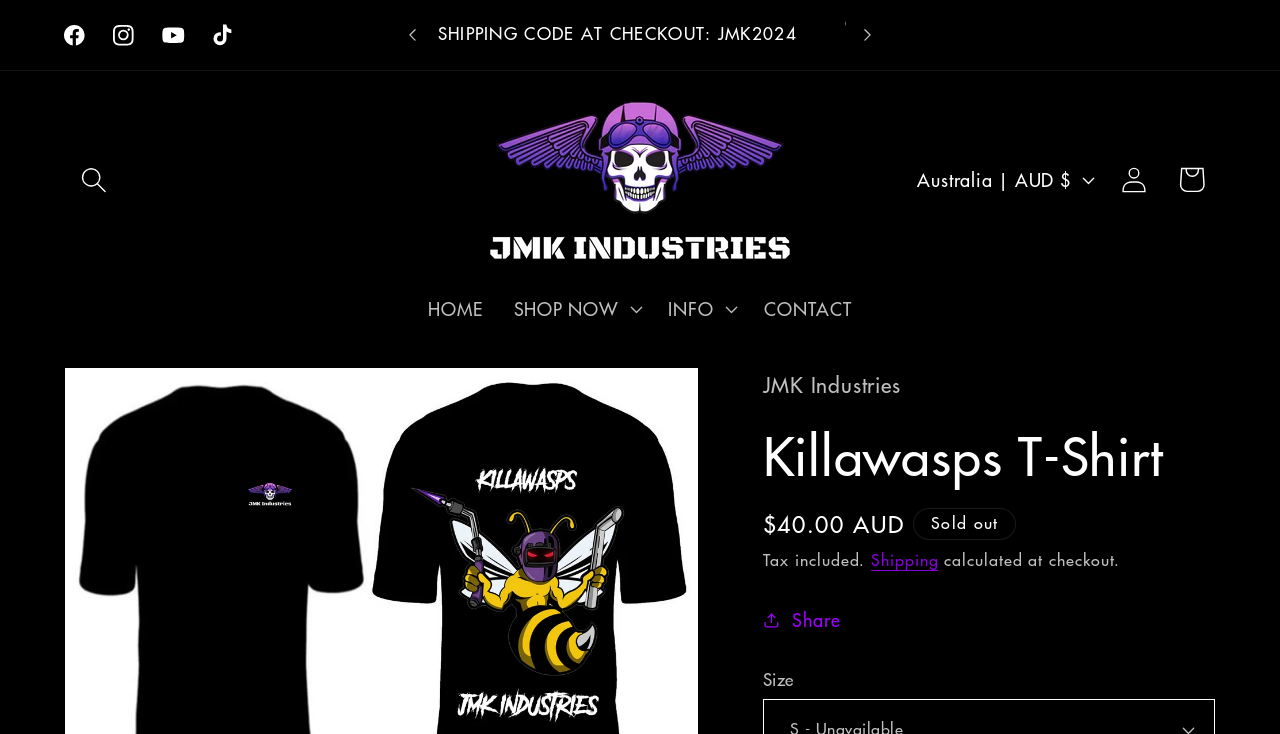Find the bounding box of the UI element described as: "CONTACT". The bounding box coordinates should be given as four float values between 0 and 1, i.e., [left, top, right, bottom].

[0.585, 0.384, 0.678, 0.457]